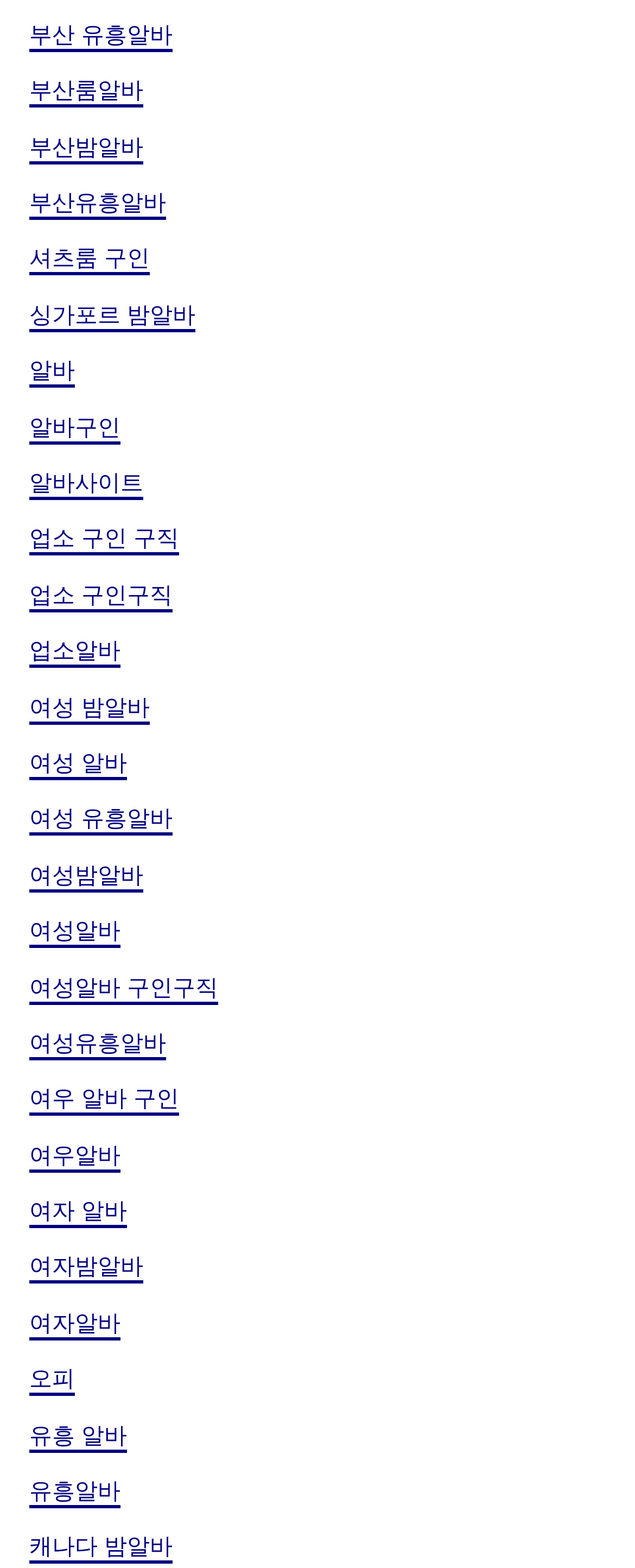Please identify the coordinates of the bounding box for the clickable region that will accomplish this instruction: "Click on 부산 유흥알바".

[0.046, 0.012, 0.272, 0.033]